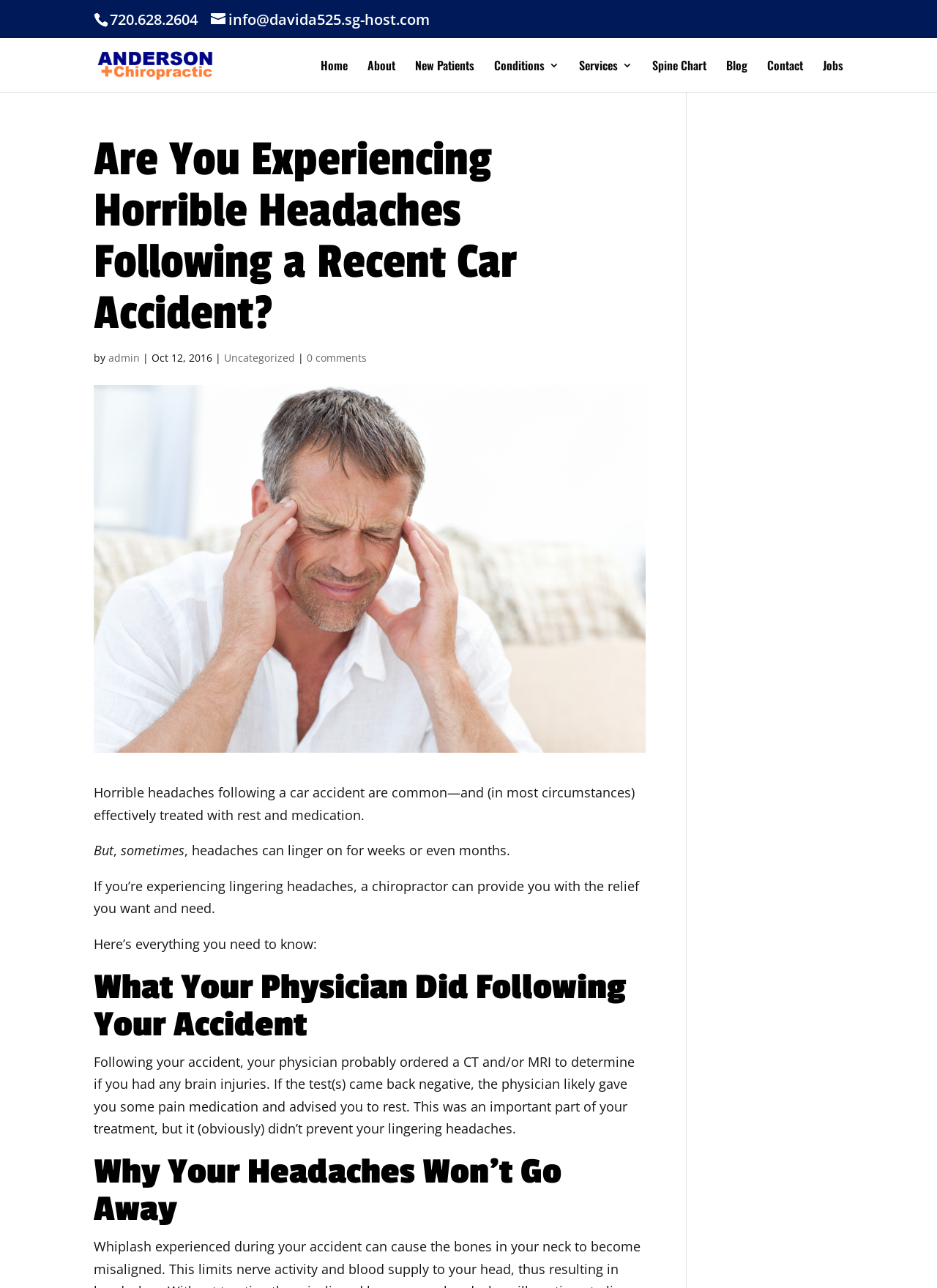Review the image closely and give a comprehensive answer to the question: How many links are in the top navigation menu?

I counted the number of link elements in the top navigation menu, starting from 'Home' and ending at 'Jobs', and found a total of 9 links.